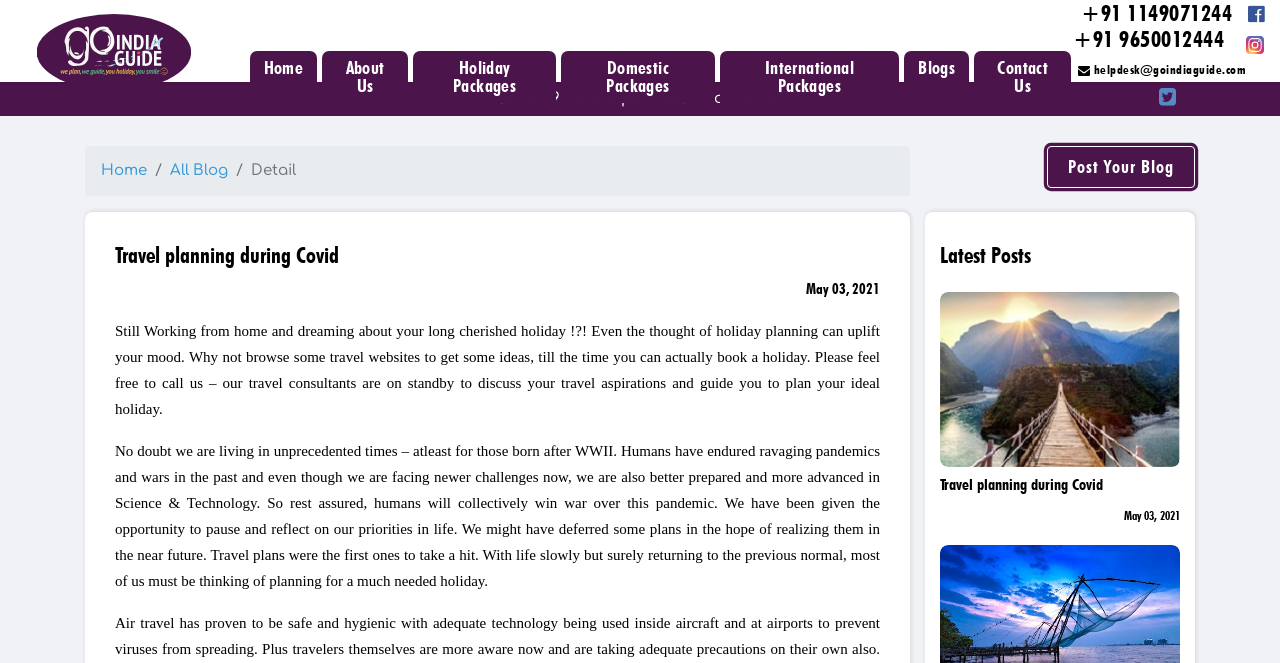Please specify the bounding box coordinates of the element that should be clicked to execute the given instruction: 'Click on the 'Holiday Packages' link'. Ensure the coordinates are four float numbers between 0 and 1, expressed as [left, top, right, bottom].

[0.327, 0.077, 0.43, 0.155]